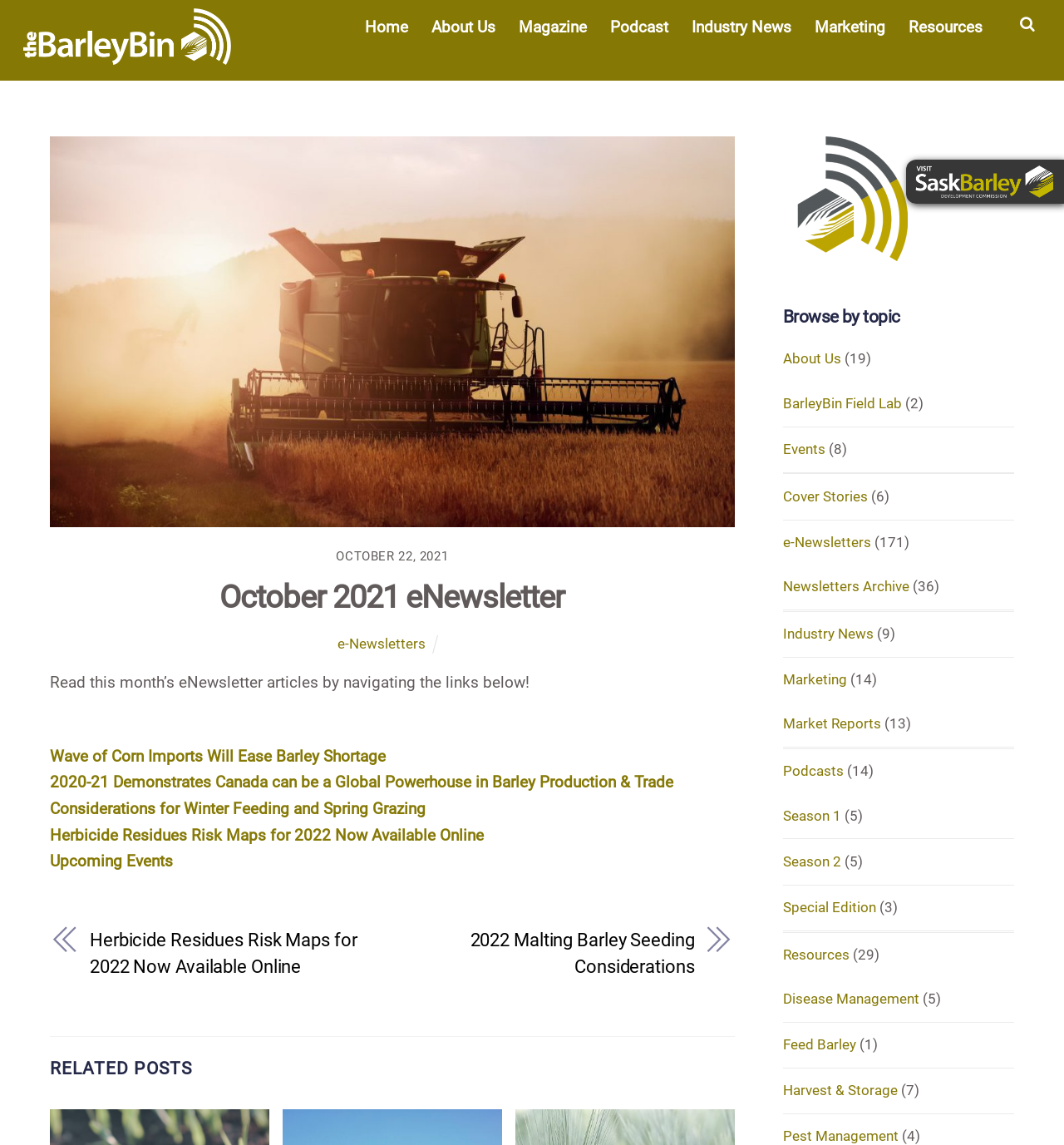Identify the main title of the webpage and generate its text content.

October 2021 eNewsletter